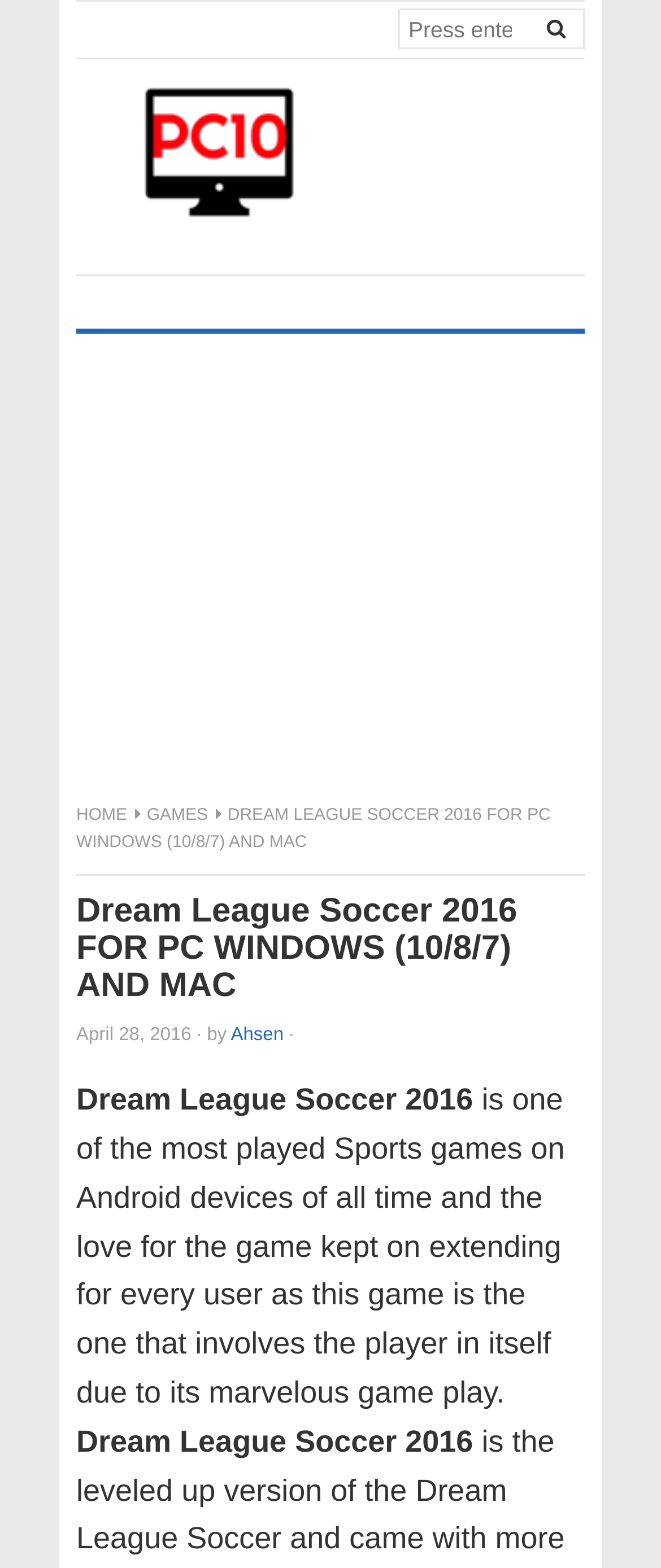Use a single word or phrase to respond to the question:
When was the article published?

April 28, 2016